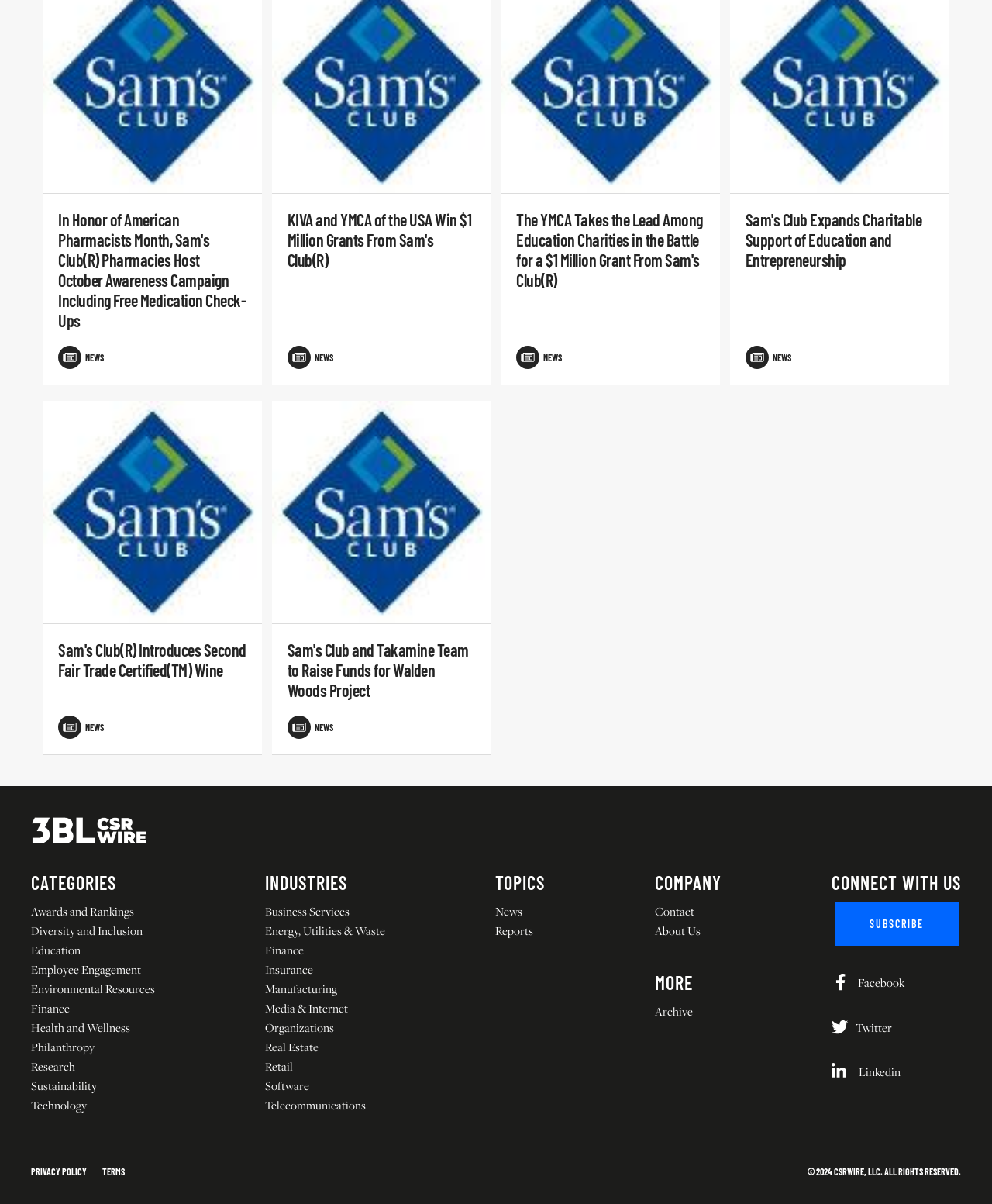Please identify the bounding box coordinates of the element that needs to be clicked to perform the following instruction: "Read about 'Sam's Club Expands Charitable Support of Education and Entrepreneurship'".

[0.751, 0.174, 0.941, 0.237]